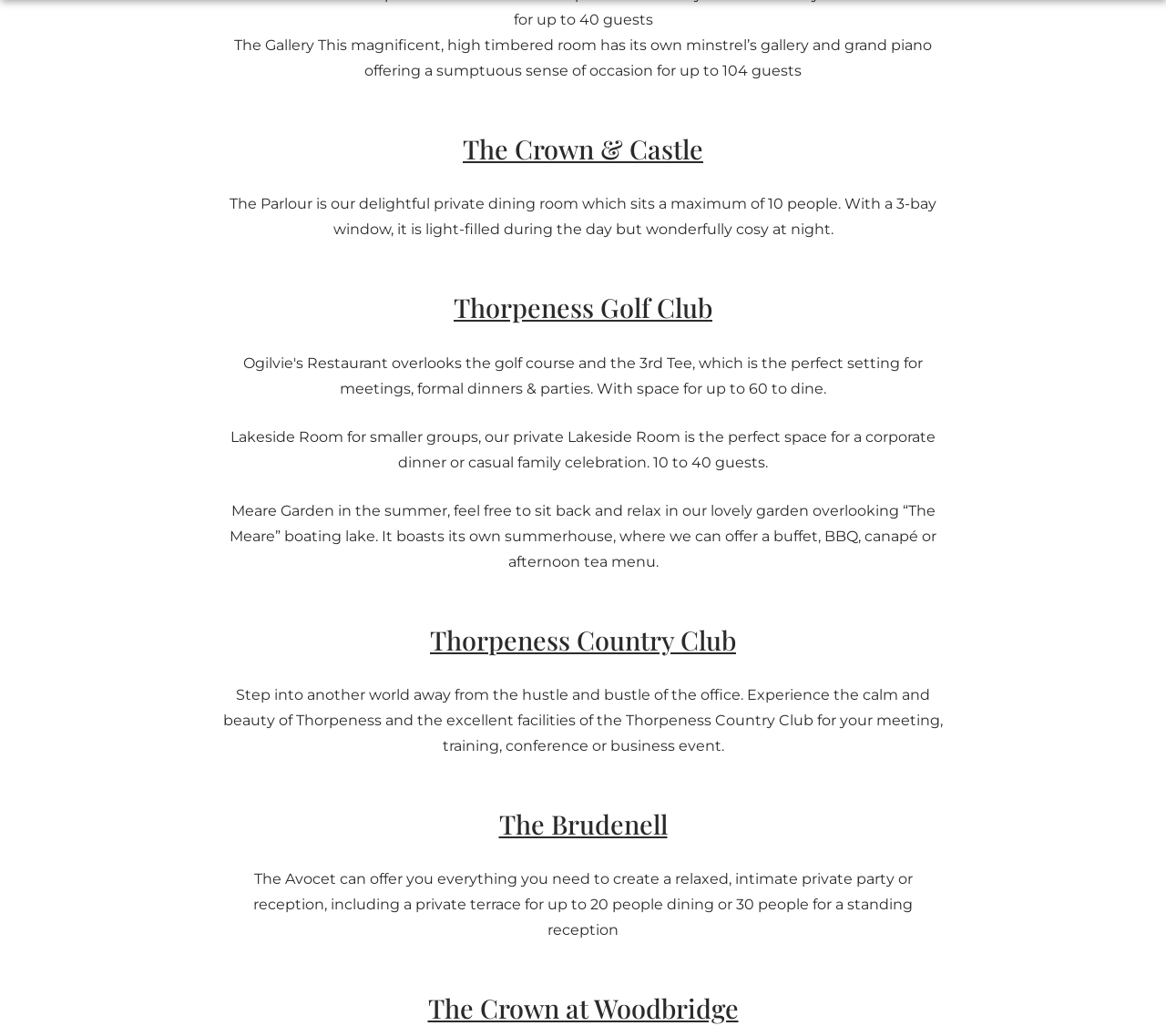Reply to the question with a brief word or phrase: What is the name of the room with a minstrel’s gallery?

The Gallery